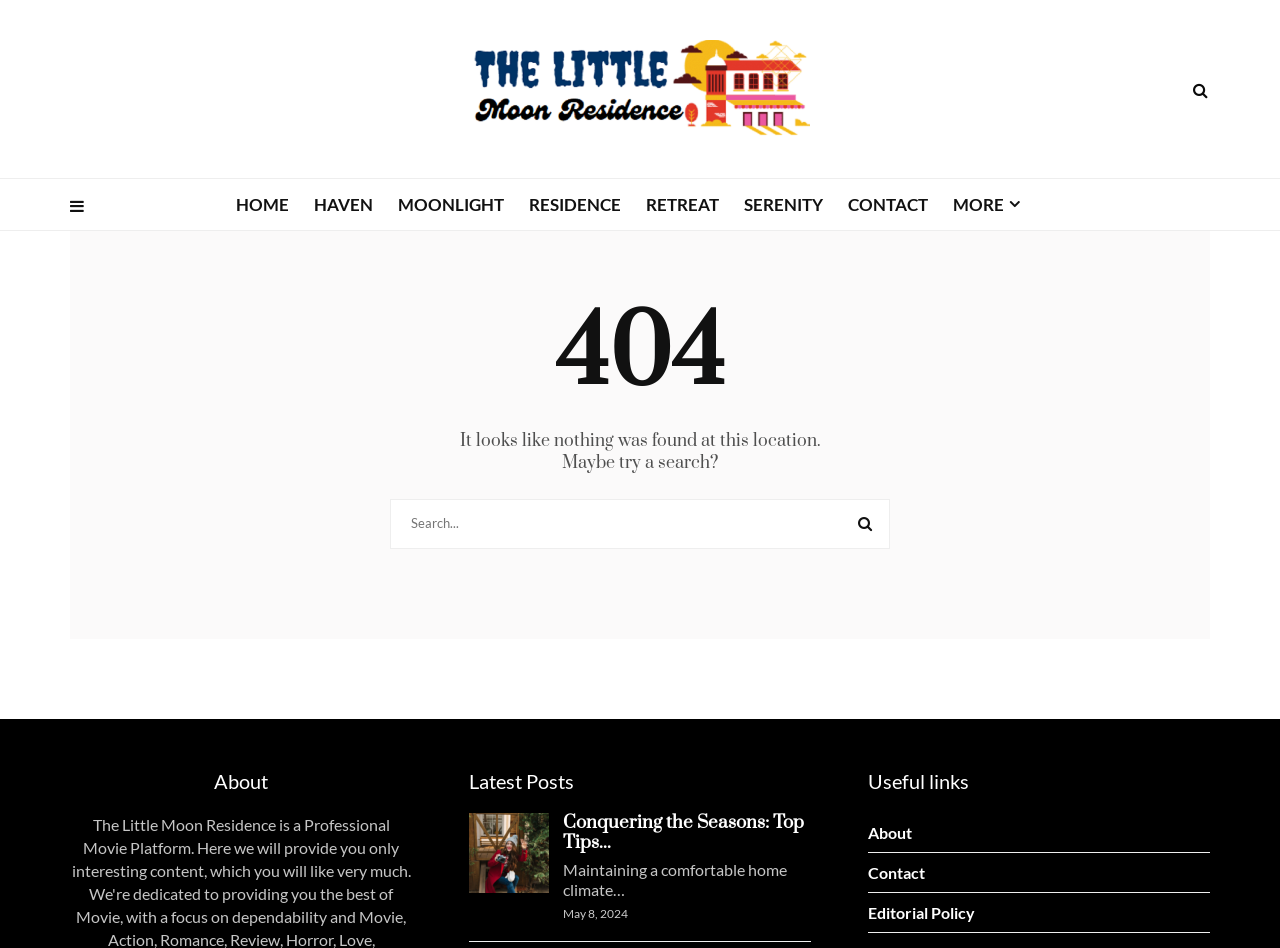Articulate a detailed summary of the webpage's content and design.

The webpage is a 404 error page from "The Little Moon Residence" website. At the top, there is a logo of "The Little Moon Residence" which is also a link, accompanied by an image of the same name. Below the logo, there is a navigation menu with 7 links: "HOME", "HAVEN", "MOONLIGHT", "RESIDENCE", "RETREAT", "SERENITY", and "CONTACT", followed by a "MORE" link with an icon.

The main content of the page is a heading "404" indicating that the page was not found. Below the heading, there is a paragraph of text stating "It looks like nothing was found at this location." and a suggestion to try a search. A search bar is provided, consisting of a text box and a search button with a magnifying glass icon.

On the left side of the page, there are three sections: "About", "Latest Posts", and "Useful links". The "About" section has no content, while the "Latest Posts" section has a link to an article titled "Conquering the Seasons: Top Tips..." with a brief summary and a publication date. The "Useful links" section has three links: "About", "Contact", and "Editorial Policy".